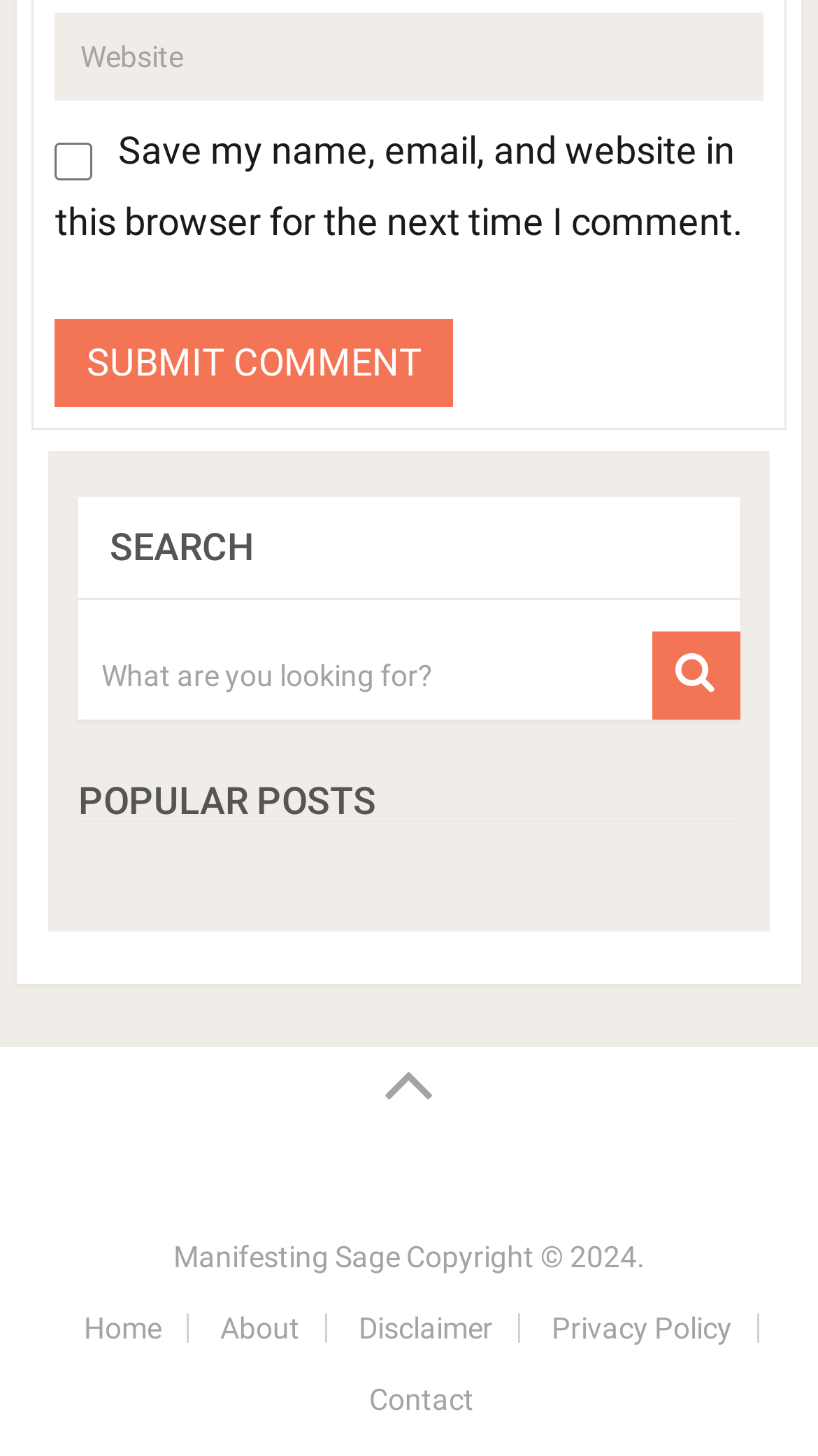Determine the bounding box coordinates for the region that must be clicked to execute the following instruction: "Read the Crack Corn Dip recipe".

None